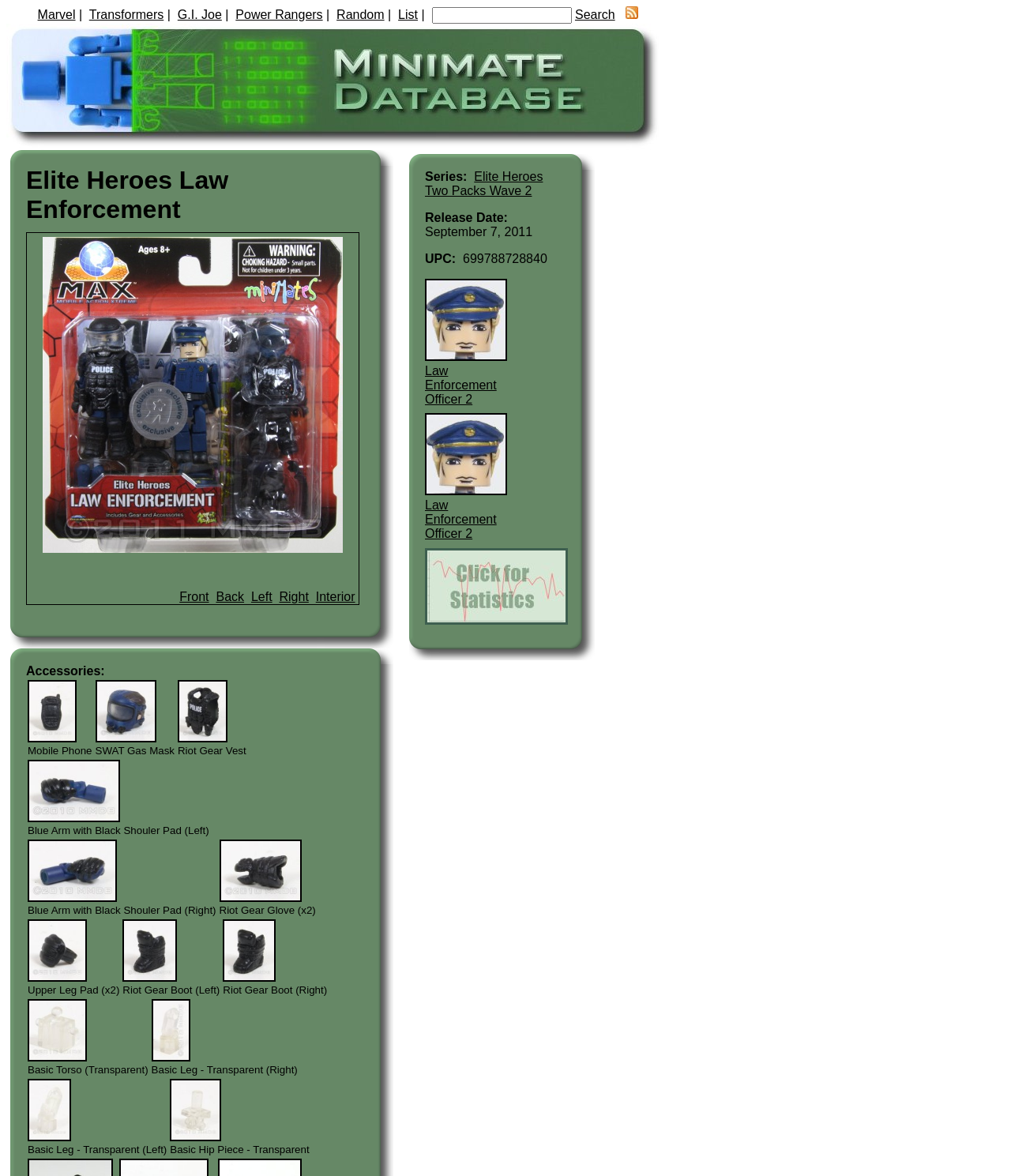Specify the bounding box coordinates (top-left x, top-left y, bottom-right x, bottom-right y) of the UI element in the screenshot that matches this description: Law Enforcement Officer 2

[0.42, 0.424, 0.491, 0.459]